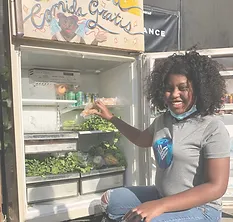What is the woman wearing on her face?
Using the screenshot, give a one-word or short phrase answer.

A face mask